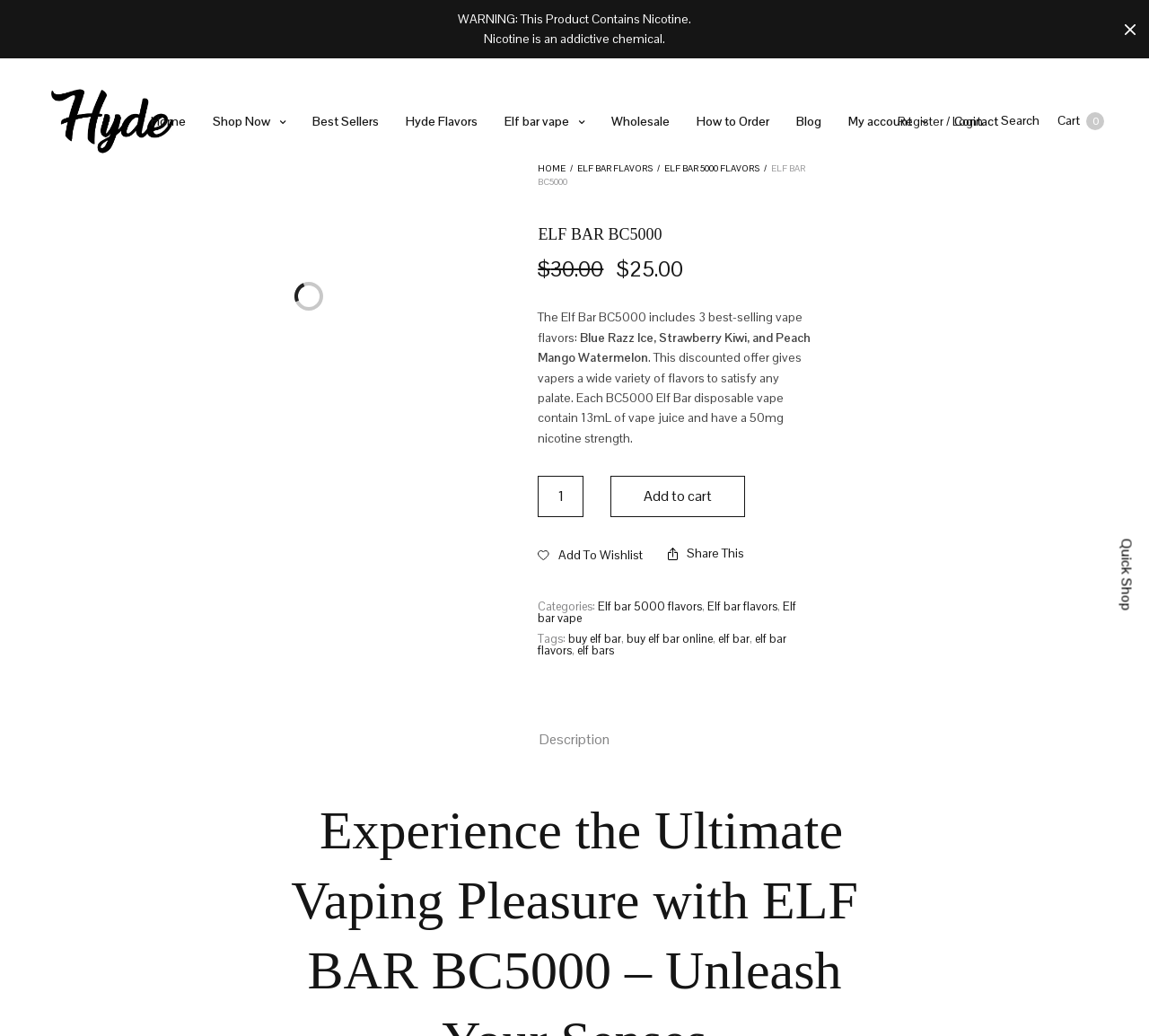Identify the bounding box coordinates for the element you need to click to achieve the following task: "View the product description". Provide the bounding box coordinates as four float numbers between 0 and 1, in the form [left, top, right, bottom].

[0.47, 0.702, 0.53, 0.725]